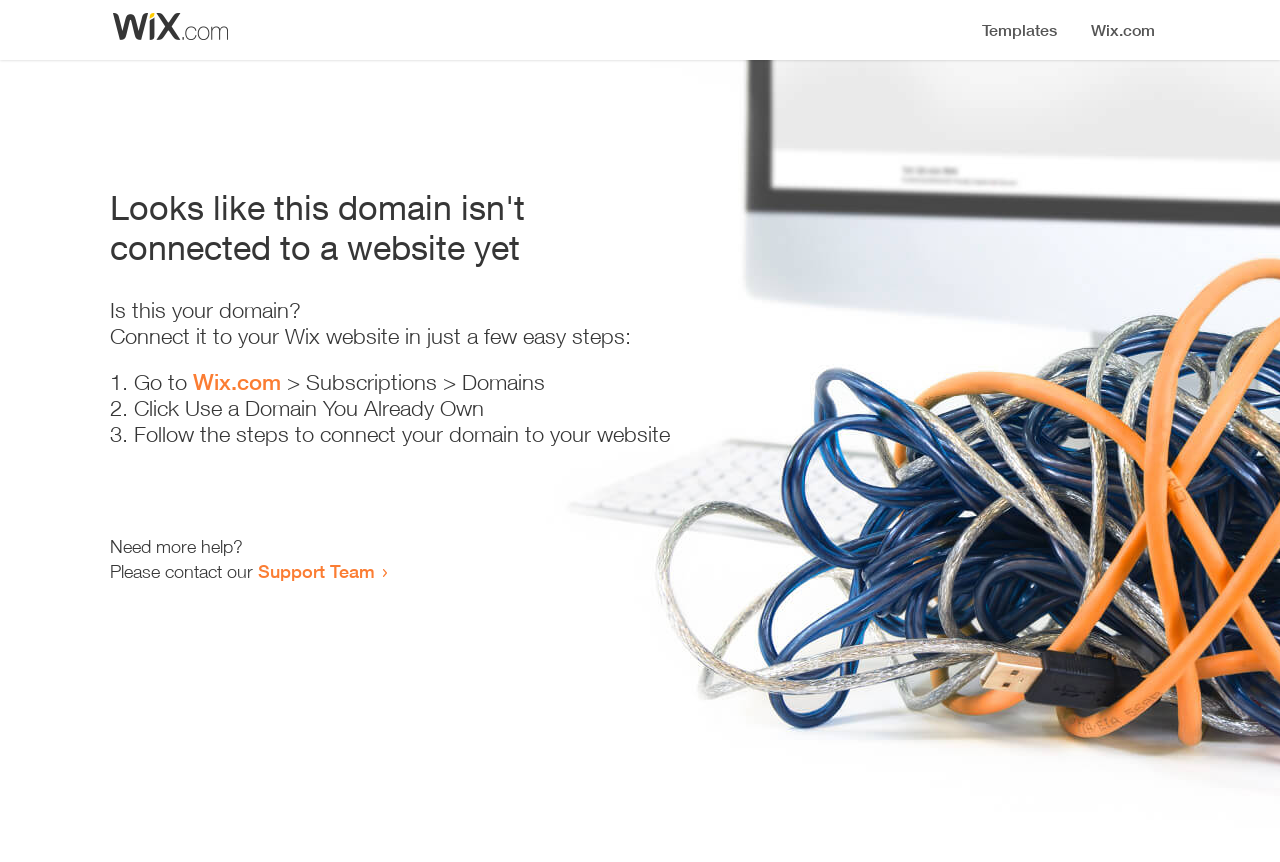Identify the bounding box for the UI element described as: "Support Team". The coordinates should be four float numbers between 0 and 1, i.e., [left, top, right, bottom].

[0.202, 0.65, 0.293, 0.675]